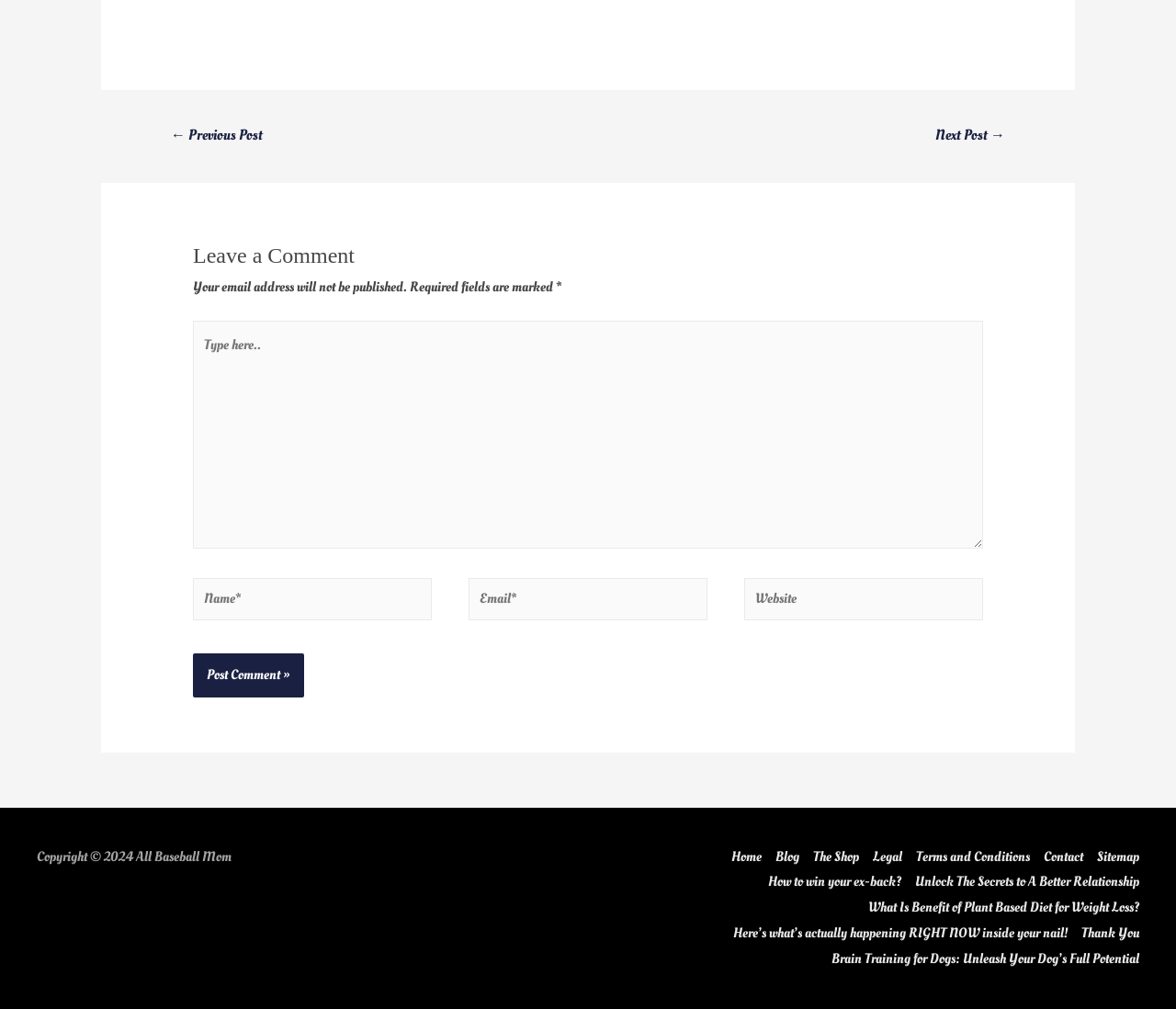What is the required information to post a comment?
Based on the image, give a one-word or short phrase answer.

Name and Email